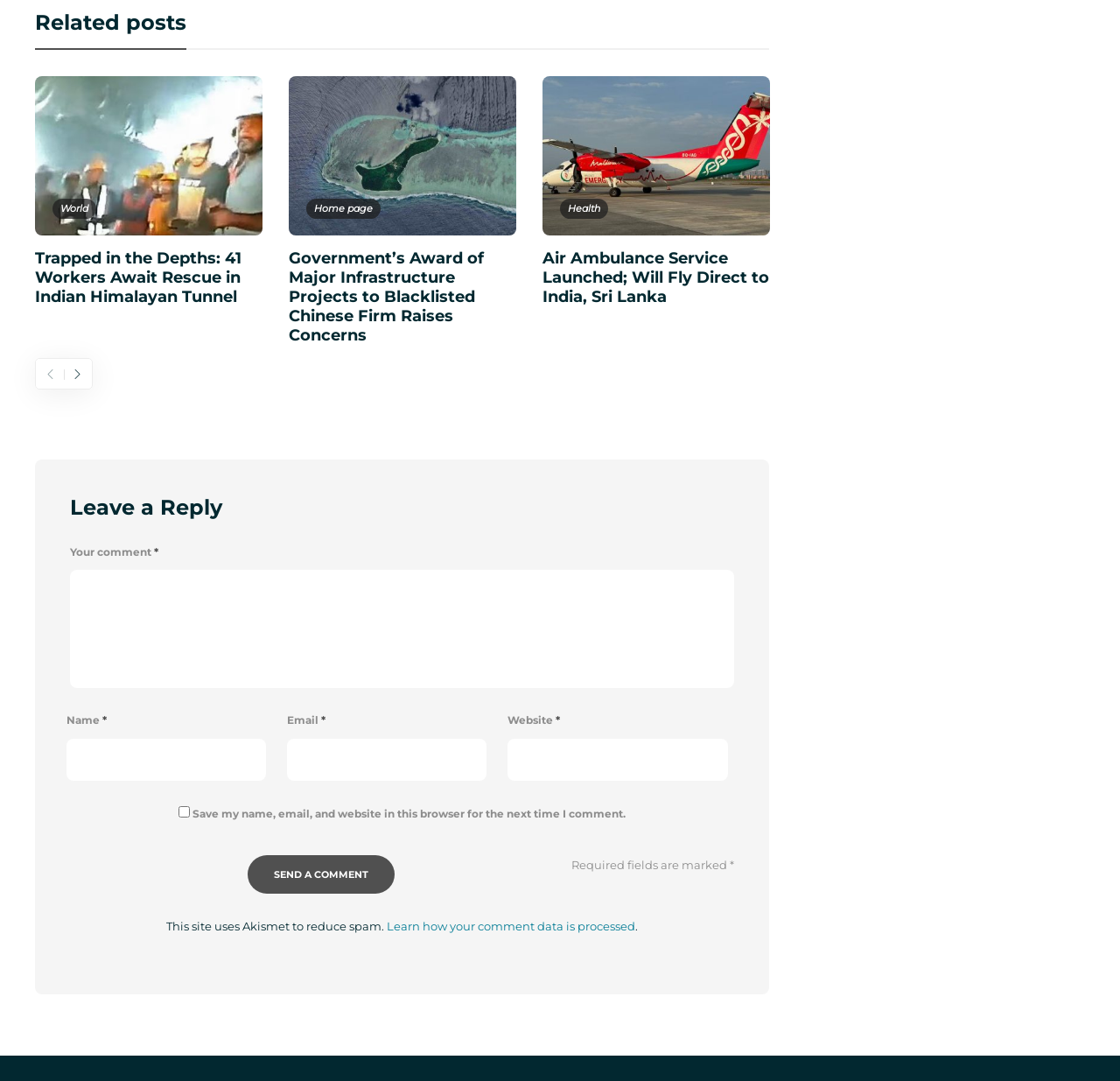How many fields are required in the comment form?
Provide a thorough and detailed answer to the question.

I looked at the comment form and found three fields with asterisks, which indicate required fields. These fields are 'Your comment', 'Name', and 'Email'.